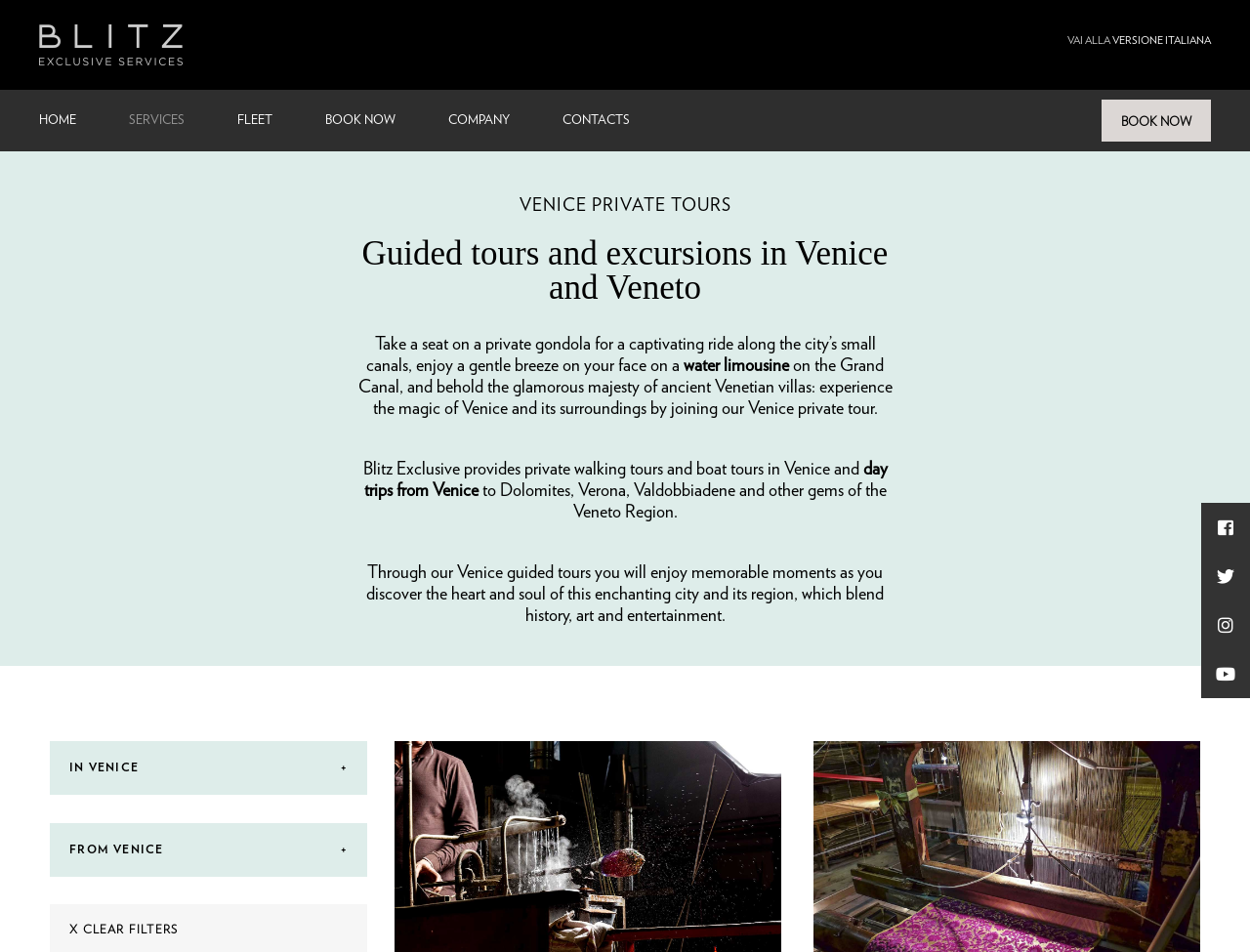What is the location of the company's services?
Based on the screenshot, provide a one-word or short-phrase response.

Venice and Veneto